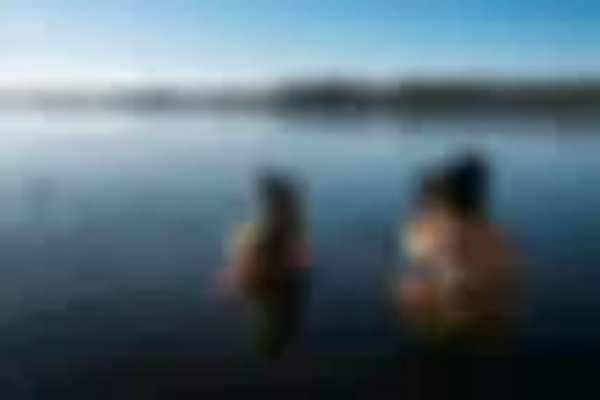Describe the image with as much detail as possible.

In this serene image, two individuals are captured mid-dip in an icy lake, embodying the practice of cold exposure. The setting features calm water reflecting a clear blue sky, suggesting an invigorating atmosphere. This scene highlights the adventure and excitement inherent in cold dipping, as shared by Jessica Wiebe, an artist with three years of experience in the practice. She describes the initial discomfort of cold water as a transformative experience, one that fosters resilience through consistent exposure. The image aligns with the idea that such activities are not just solitary endeavors, but rather communal experiences that bring people together, enhancing both physical and mental well-being.